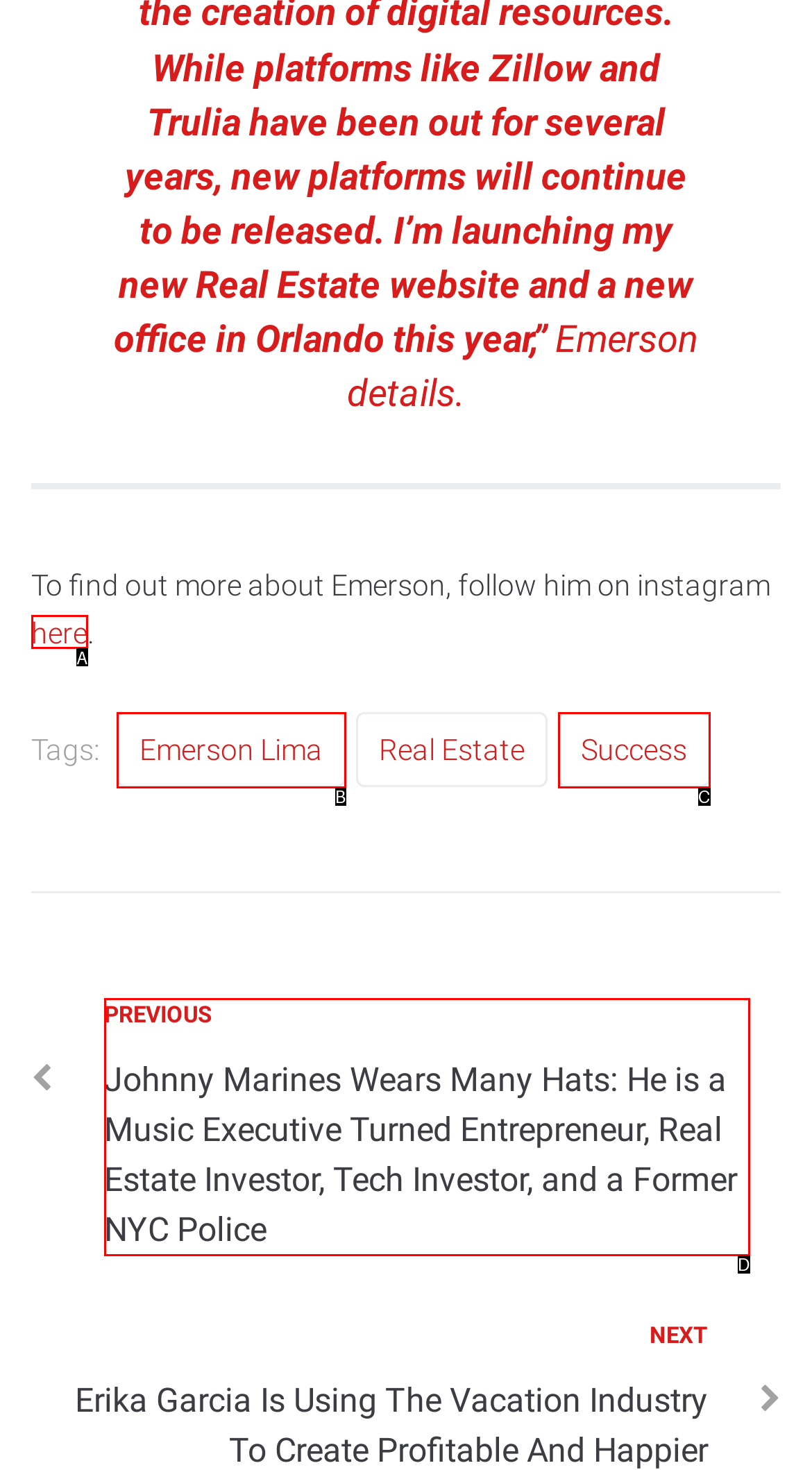Identify the UI element that best fits the description: here
Respond with the letter representing the correct option.

A